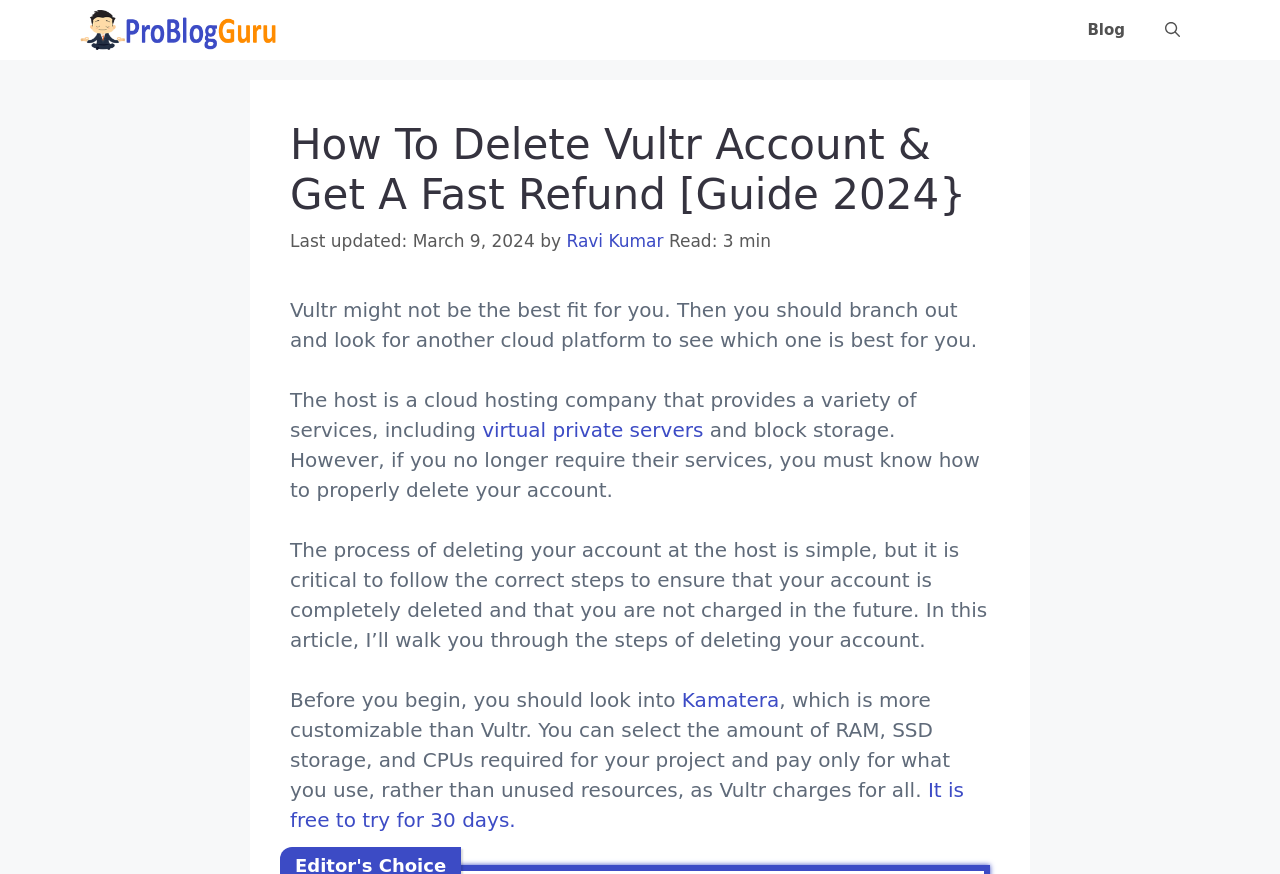What is the author's name of the article?
From the image, respond using a single word or phrase.

Ravi Kumar